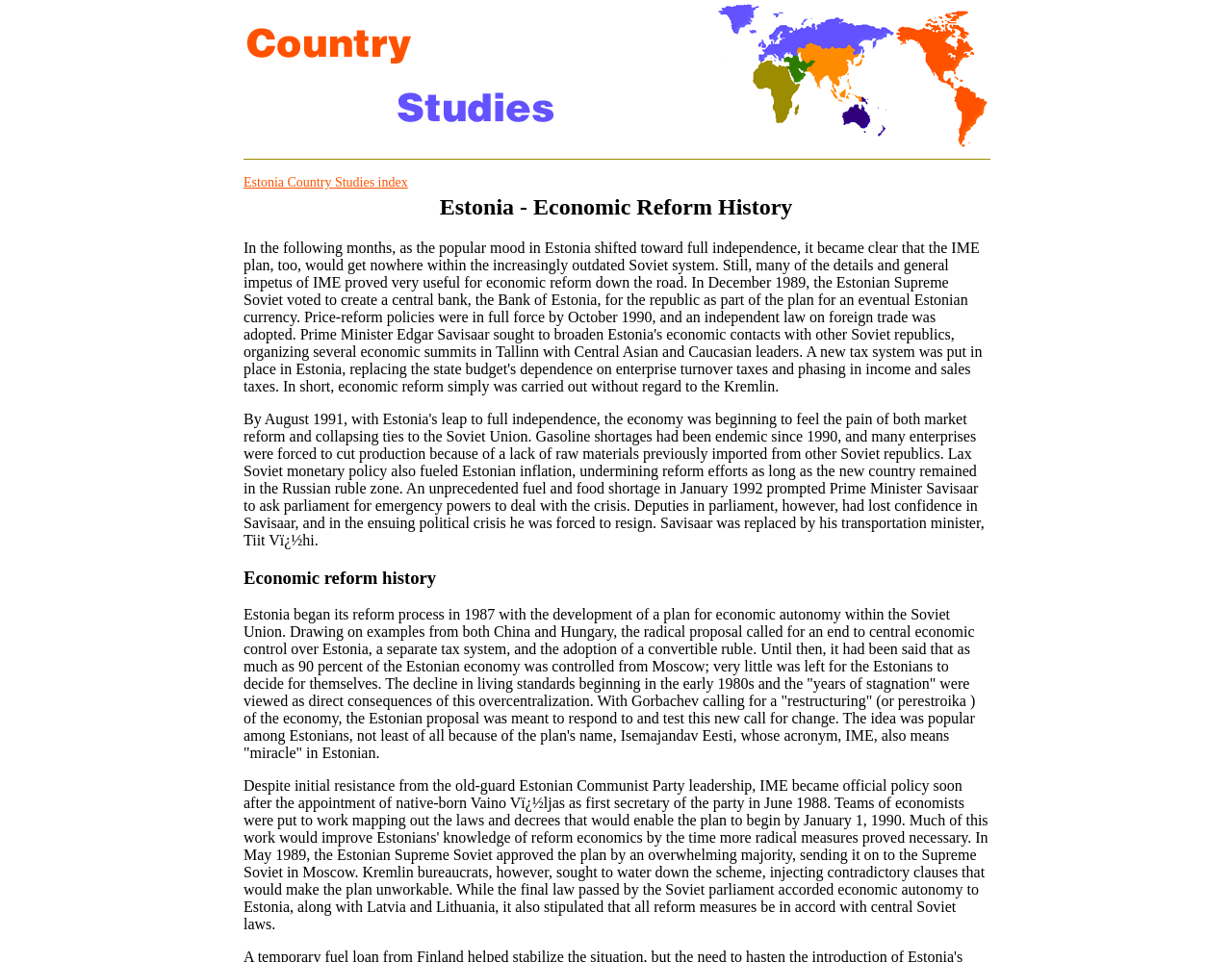Please provide a brief answer to the question using only one word or phrase: 
What is the text of the first link?

Estonia Economic Reform History